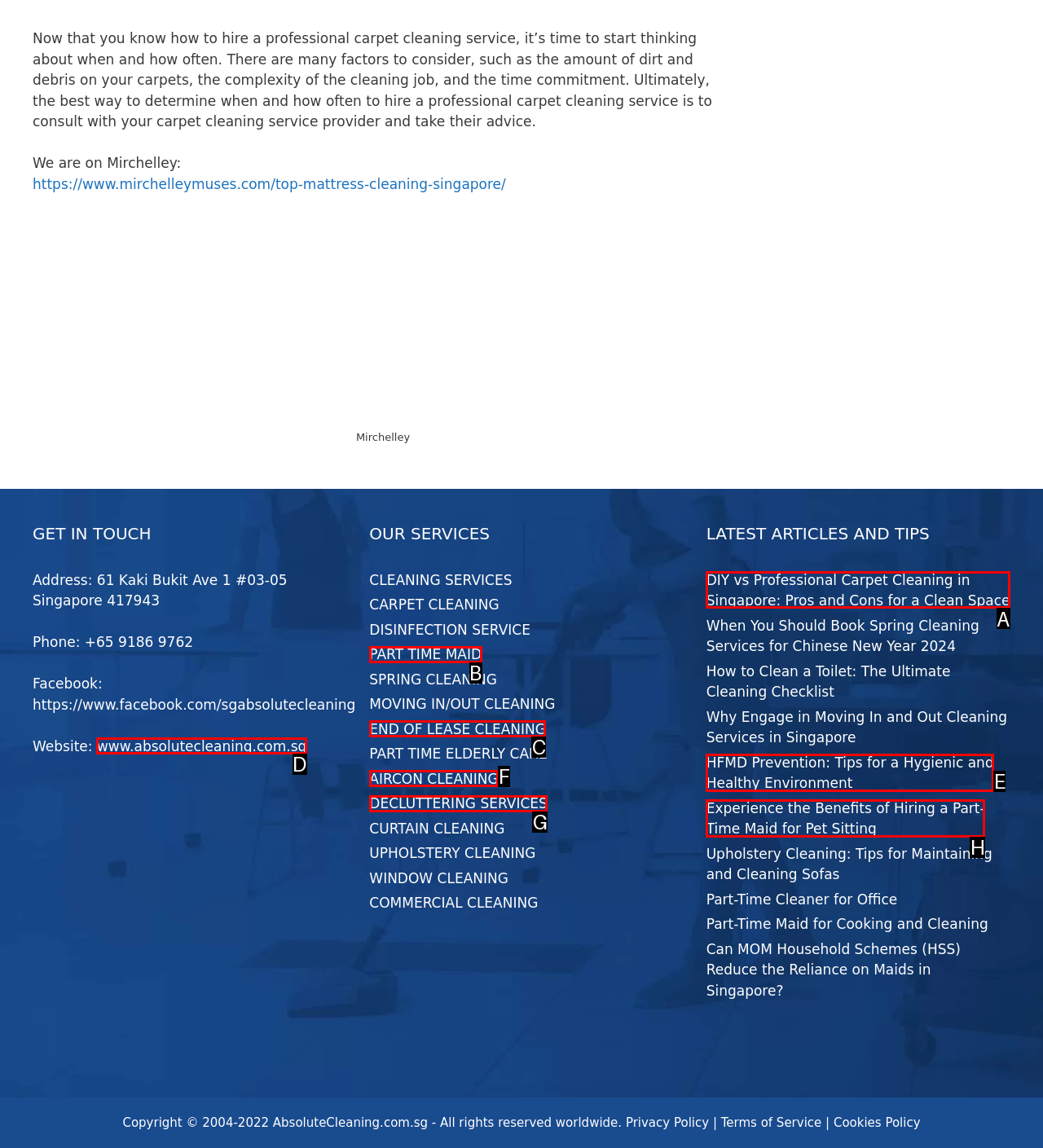Specify which UI element should be clicked to accomplish the task: Read the latest article about DIY vs Professional Carpet Cleaning in Singapore. Answer with the letter of the correct choice.

A